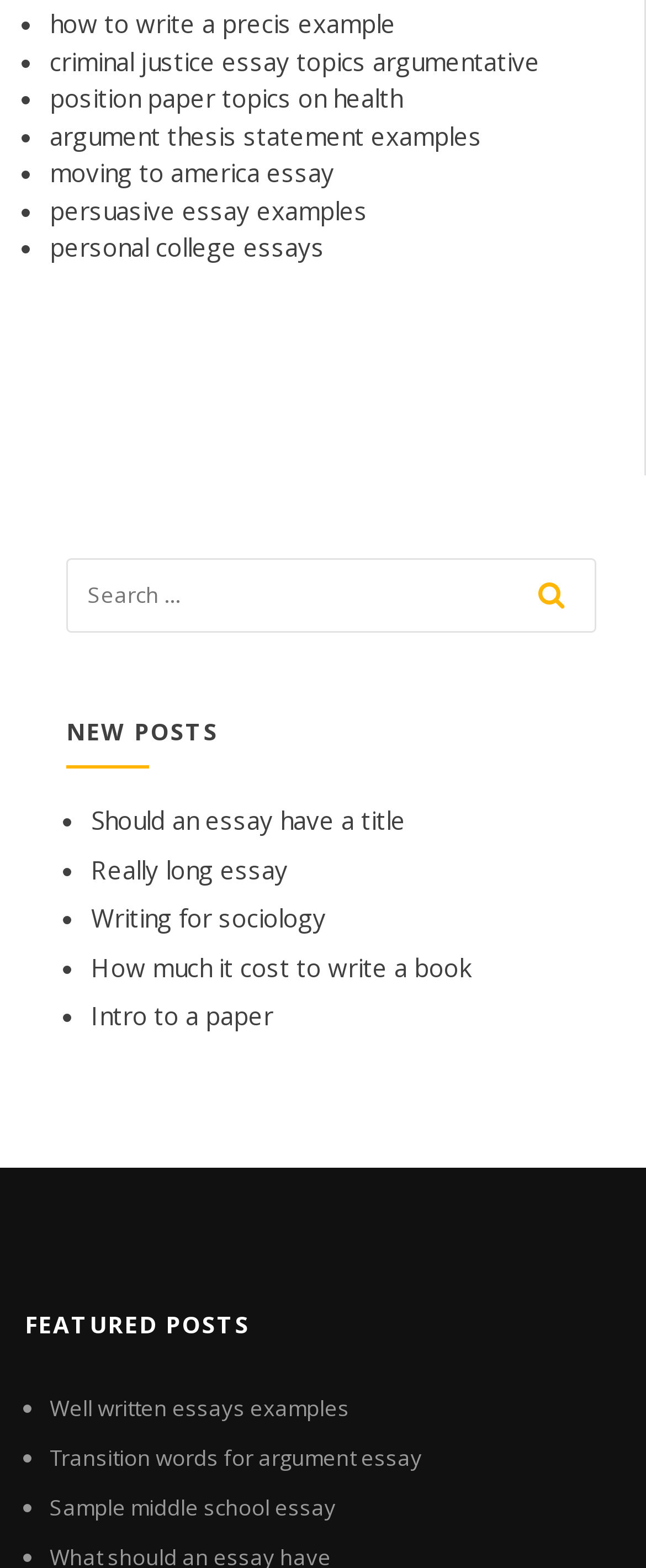Carefully observe the image and respond to the question with a detailed answer:
How many links are under the 'NEW POSTS' heading?

Under the 'NEW POSTS' heading, there are five links, each preceded by a list marker. These links are 'Should an essay have a title', 'Really long essay', 'Writing for sociology', 'How much it cost to write a book', and 'Intro to a paper'.